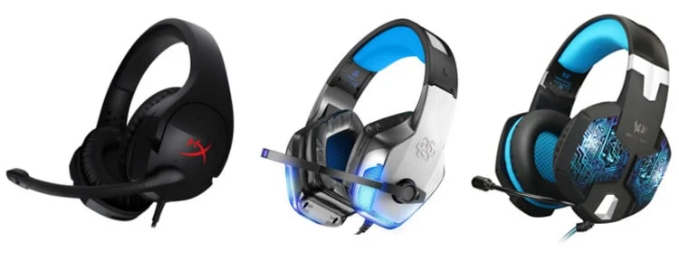Using the information shown in the image, answer the question with as much detail as possible: What is the price range of the headsets shown?

The caption states that the image showcases three appealing gaming headsets, highlighted as some of the best options under $50, indicating that all the headsets shown are budget-friendly options.